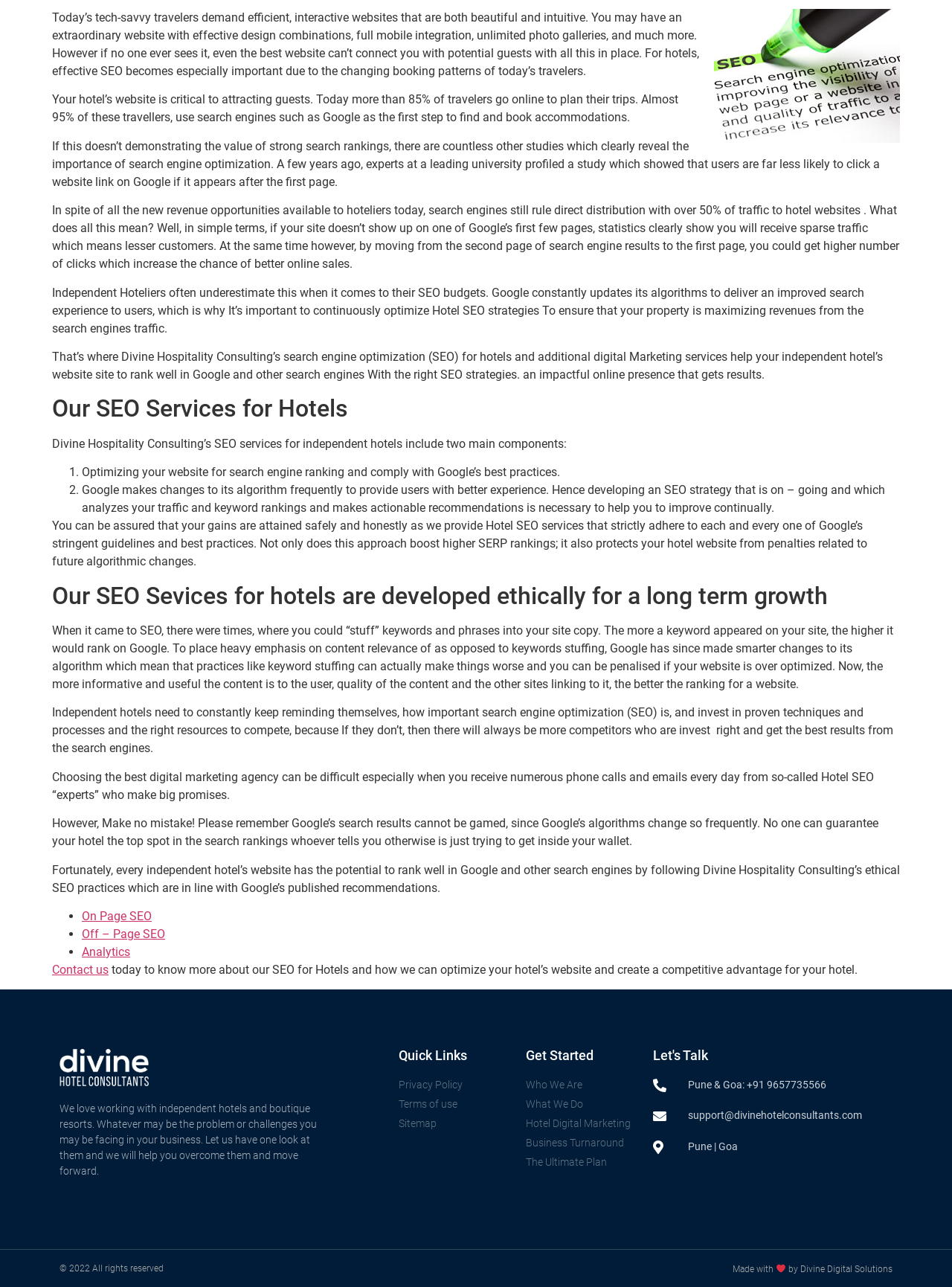What is the recommended approach to SEO according to the webpage?
Answer the question with a single word or phrase derived from the image.

Ethical and ongoing optimization